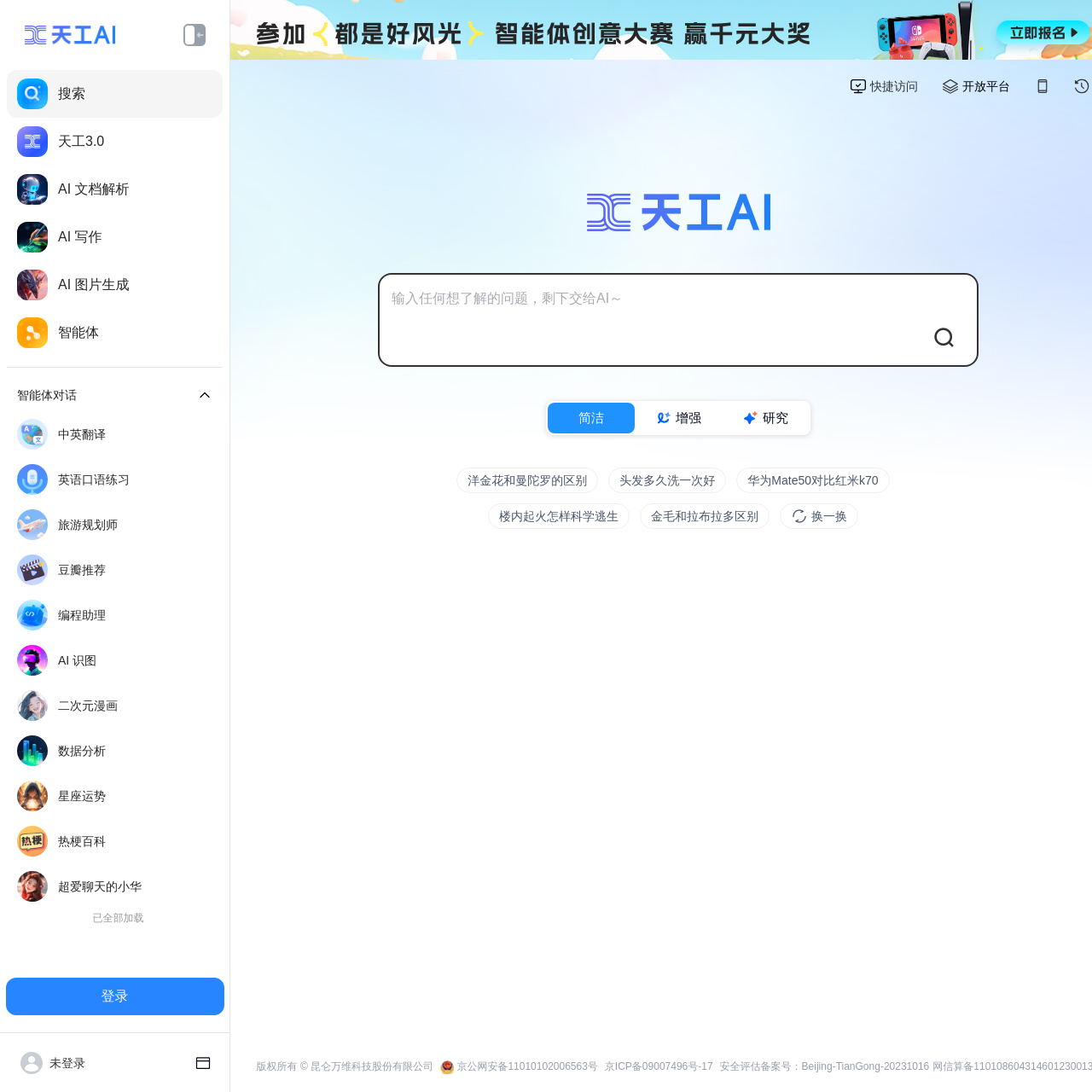Determine the bounding box coordinates of the clickable region to carry out the instruction: "Click on the login button".

[0.005, 0.895, 0.205, 0.93]